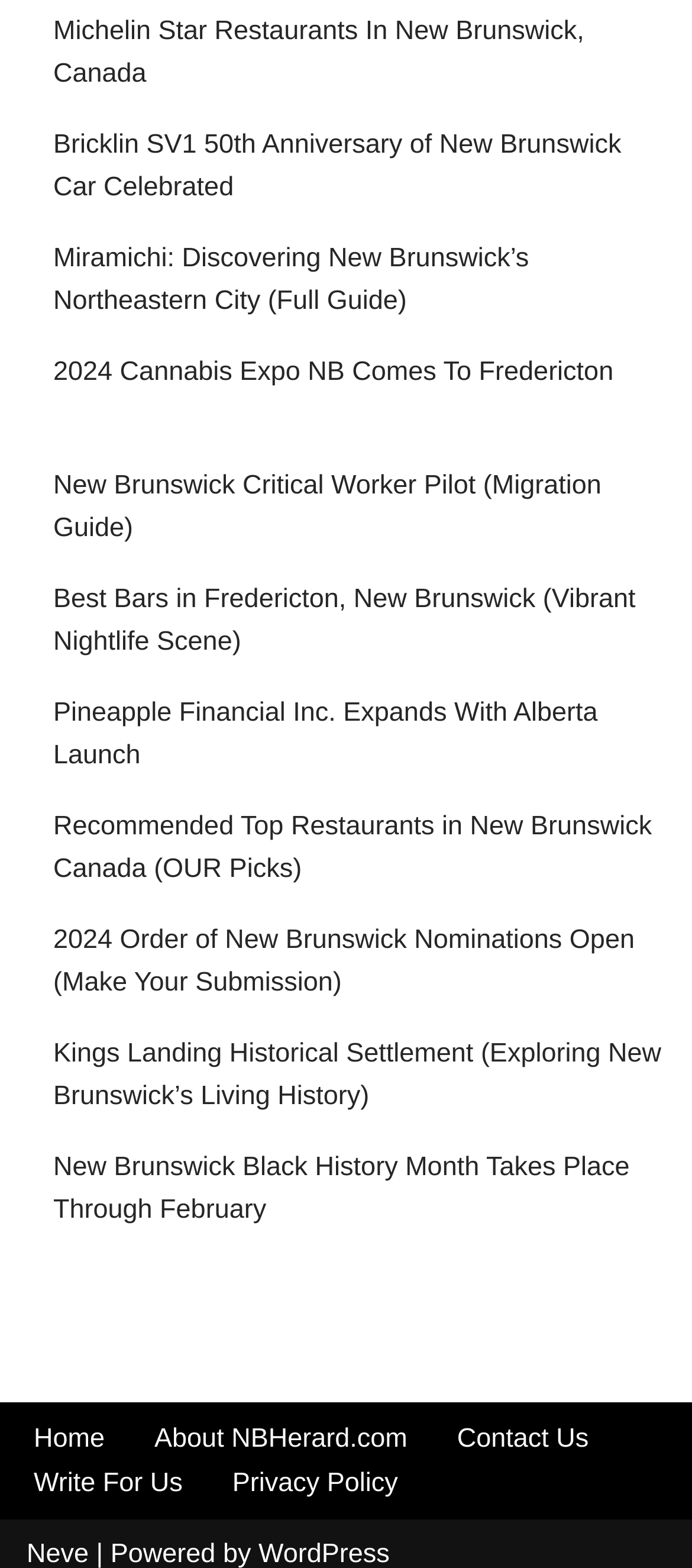Answer this question in one word or a short phrase: Is there a link about a historical settlement?

Yes